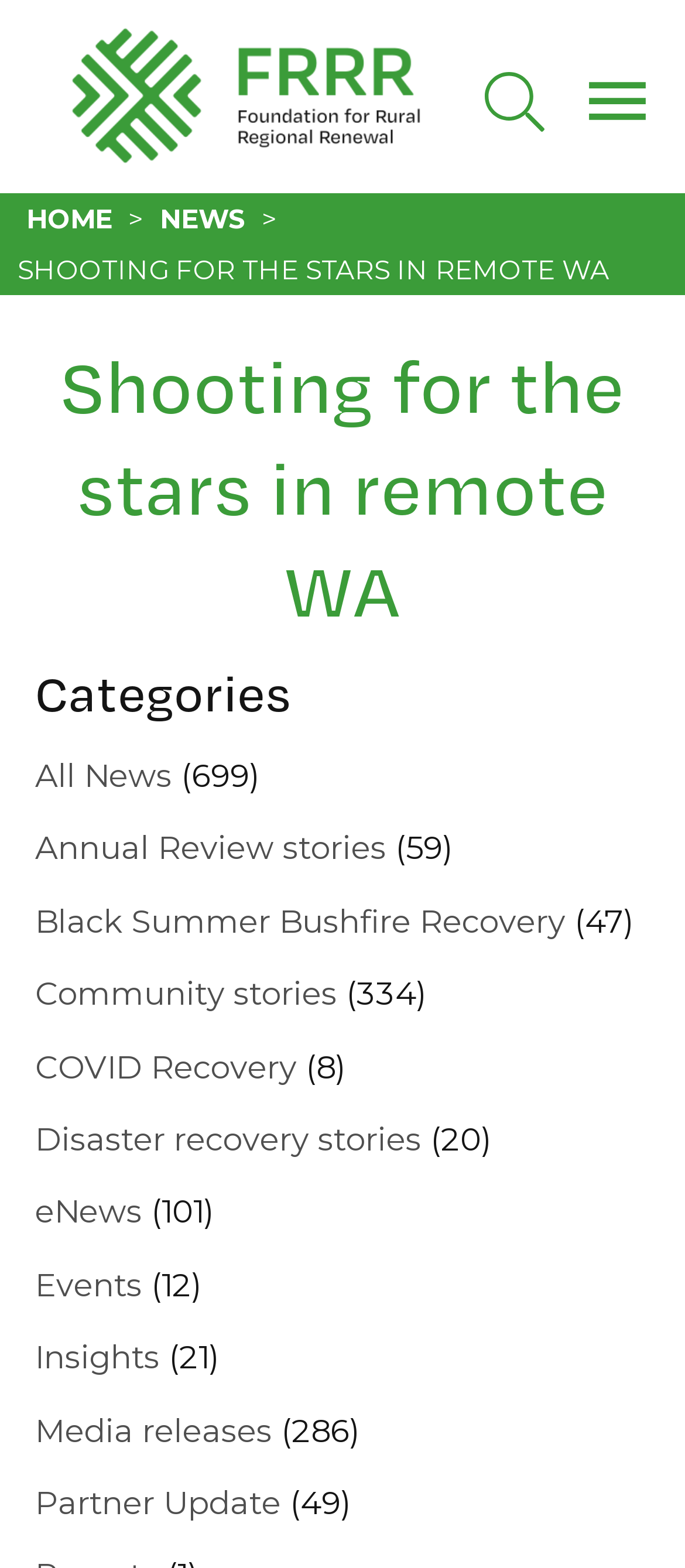Please identify the bounding box coordinates of the area that needs to be clicked to follow this instruction: "go to Foundation for Rural & Regional Renewal website".

[0.0, 0.088, 0.615, 0.109]